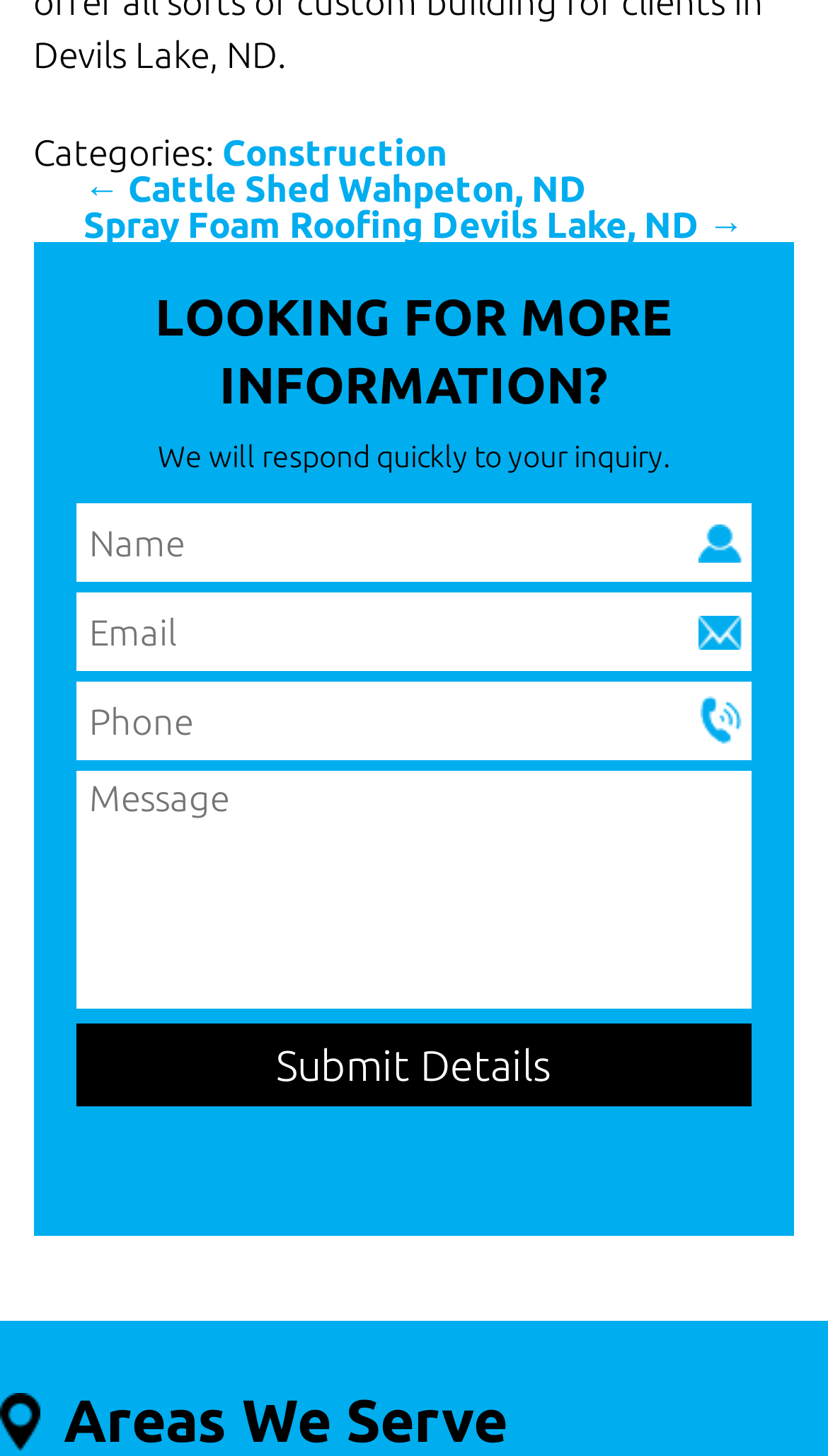What is the purpose of the form?
Please respond to the question with a detailed and thorough explanation.

The form is located in the complementary section of the webpage, which is below the footer. It has several text boxes for inputting name, email, phone, and message, and a submit button. The purpose of this form is to allow users to contact the website owner or administrator.